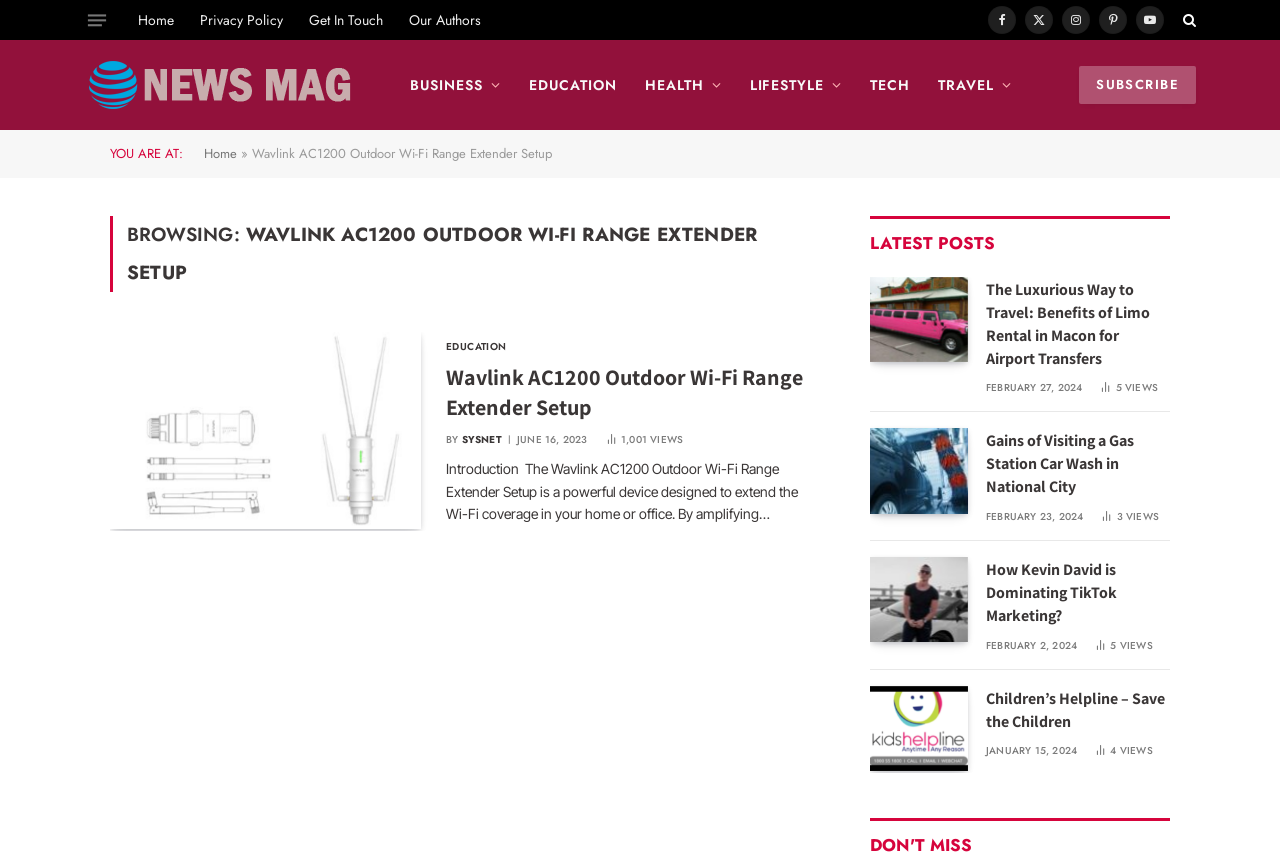Use a single word or phrase to respond to the question:
What is the name of the Wi-Fi range extender?

Wavlink AC1200